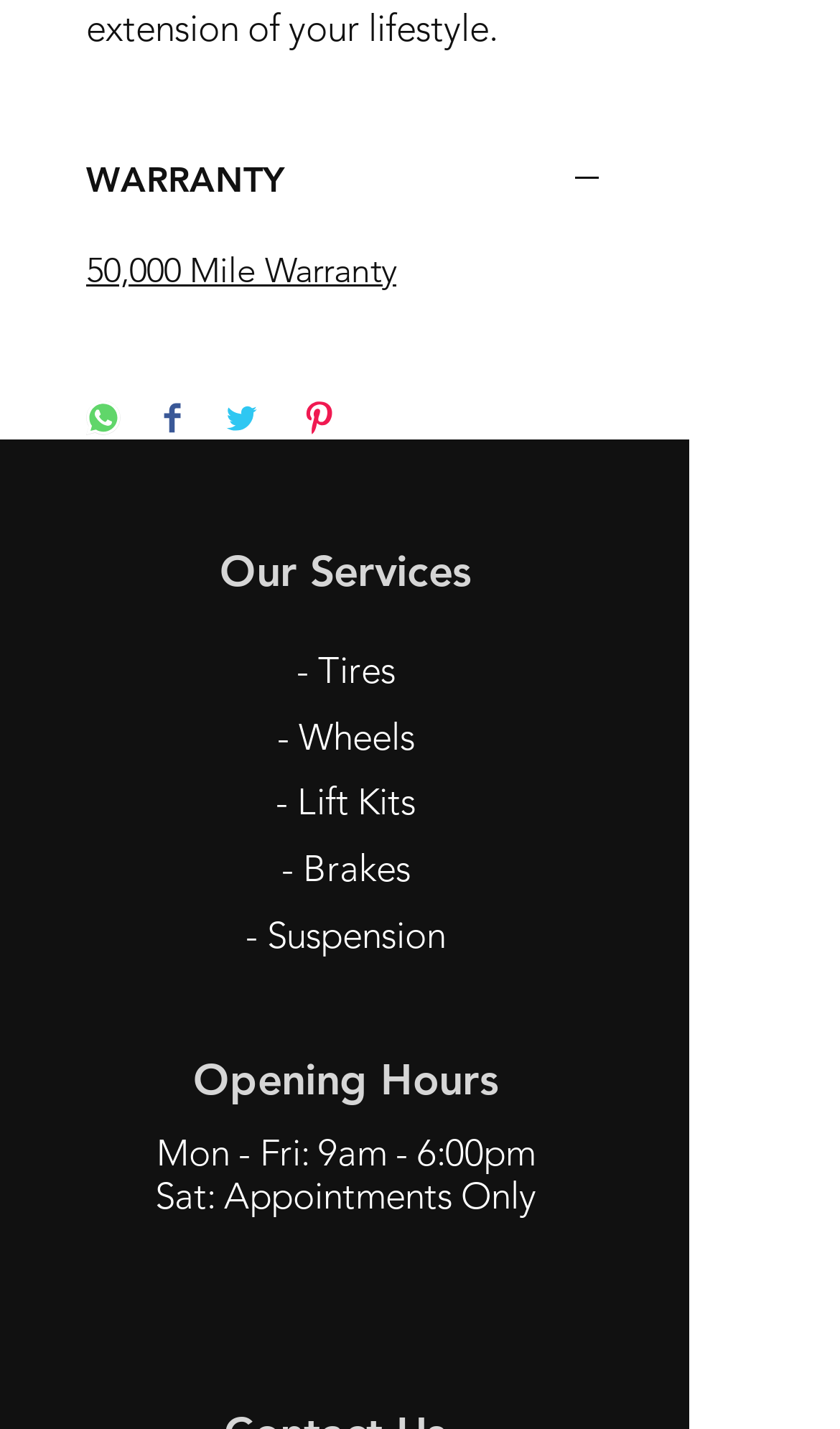Please predict the bounding box coordinates (top-left x, top-left y, bottom-right x, bottom-right y) for the UI element in the screenshot that fits the description: aria-label="Facebook - White Circle"

[0.282, 0.905, 0.351, 0.945]